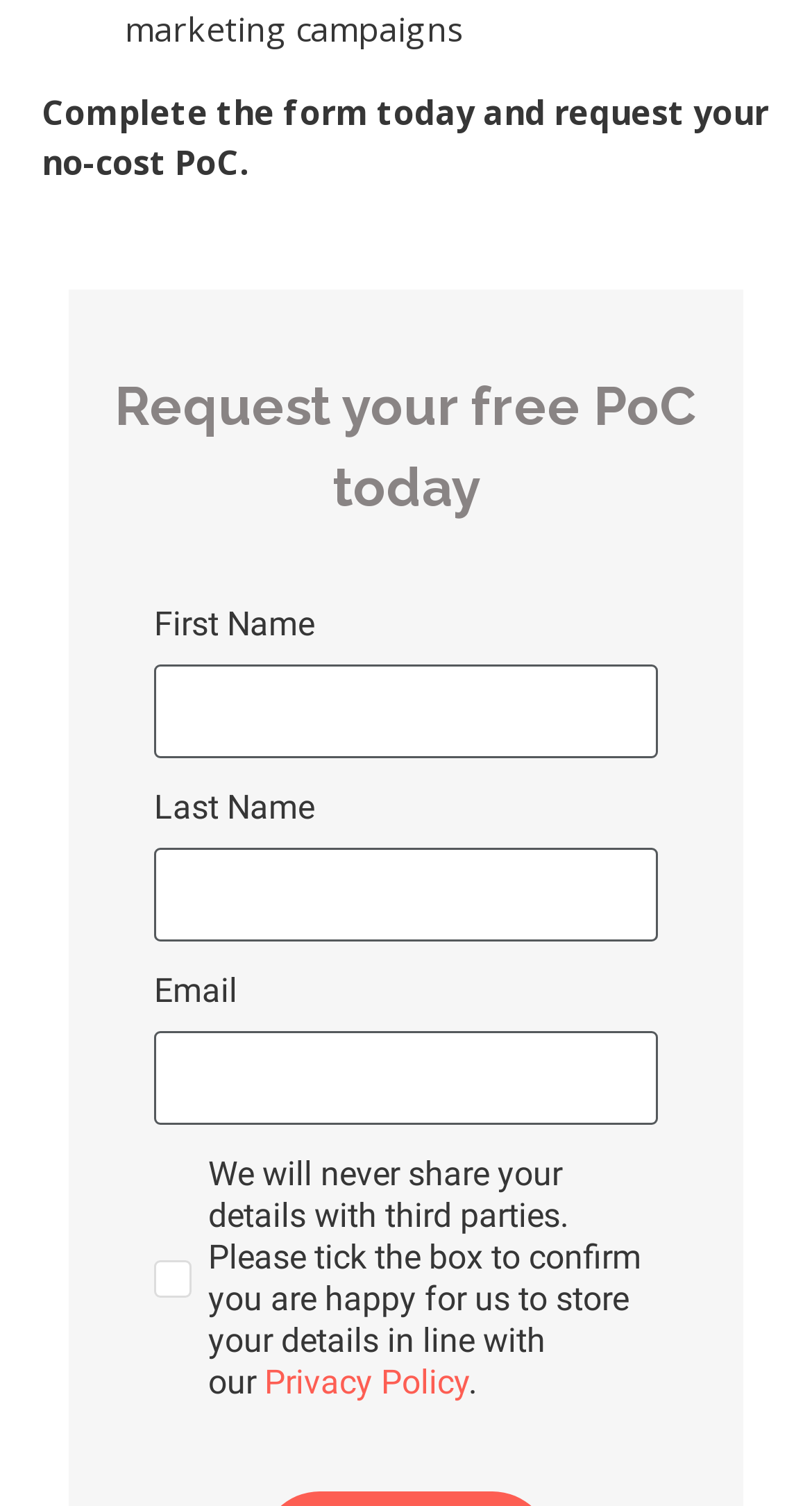What is the link at the bottom of the form?
Give a detailed response to the question by analyzing the screenshot.

The link at the bottom of the form is the 'Privacy Policy' link. This is evident from the link element with the text 'Privacy Policy' which is located at the bottom of the form.